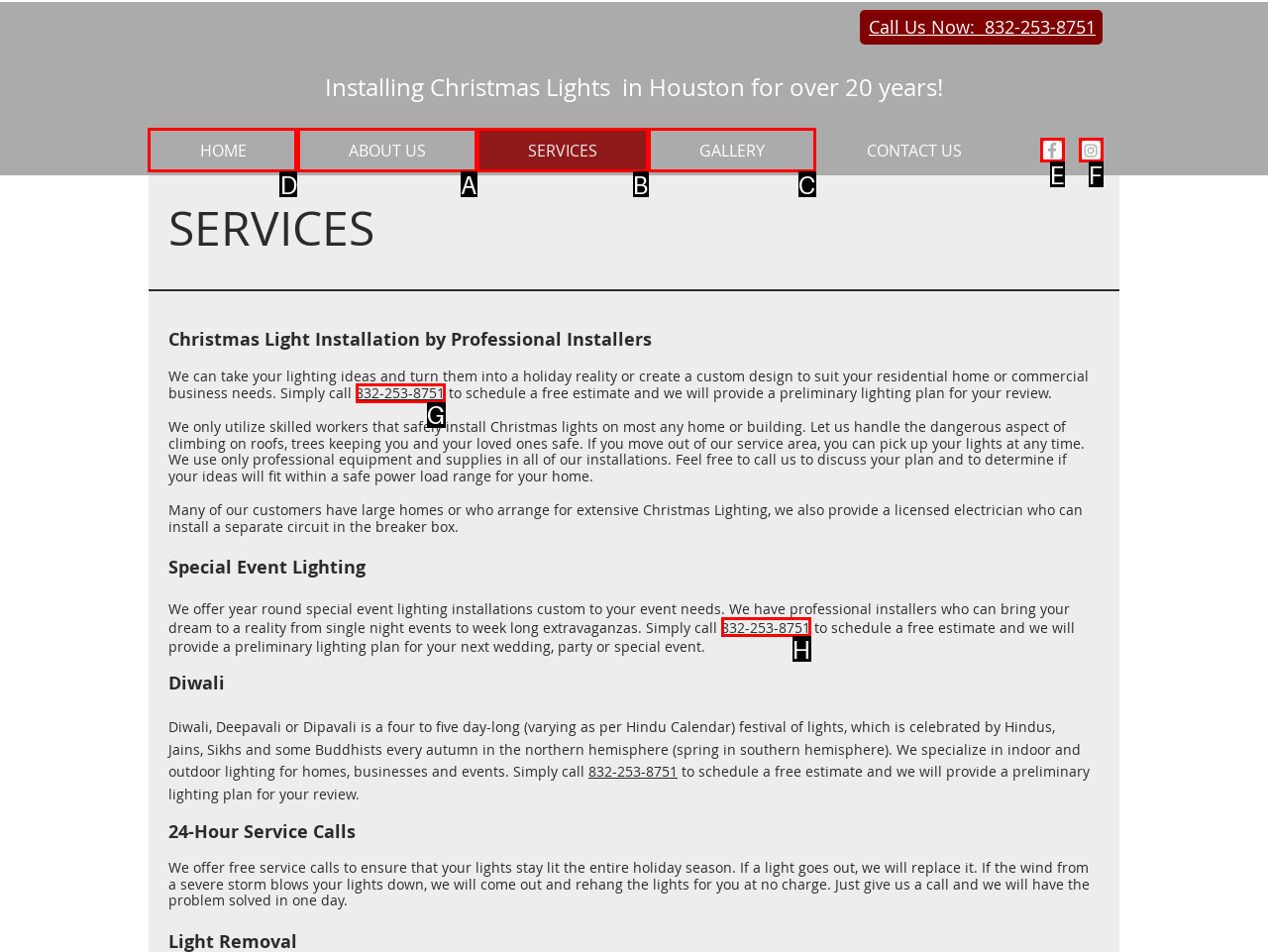Tell me the letter of the UI element to click in order to accomplish the following task: Go to the home page
Answer with the letter of the chosen option from the given choices directly.

D